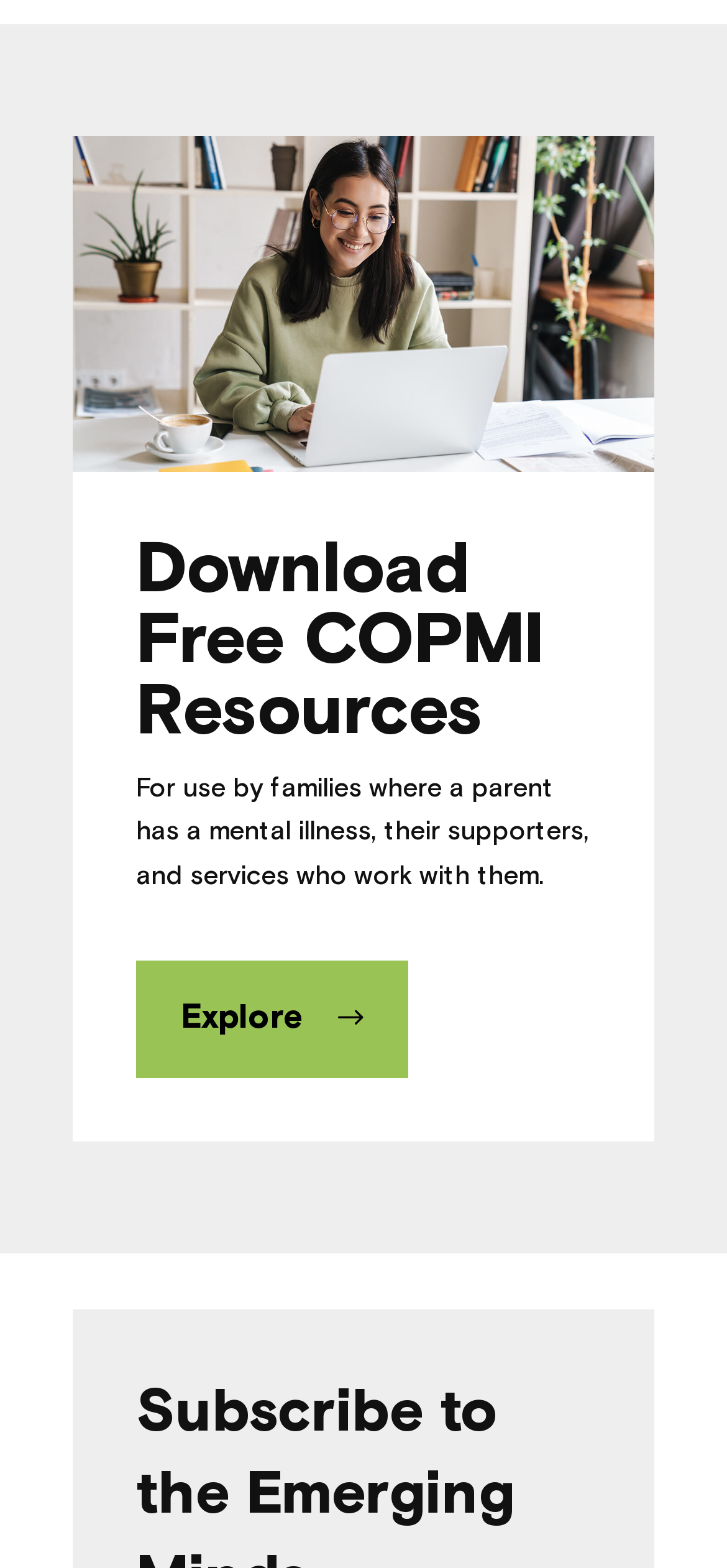Predict the bounding box coordinates of the UI element that matches this description: "Workforce evaluation". The coordinates should be in the format [left, top, right, bottom] with each value between 0 and 1.

[0.126, 0.312, 0.874, 0.363]